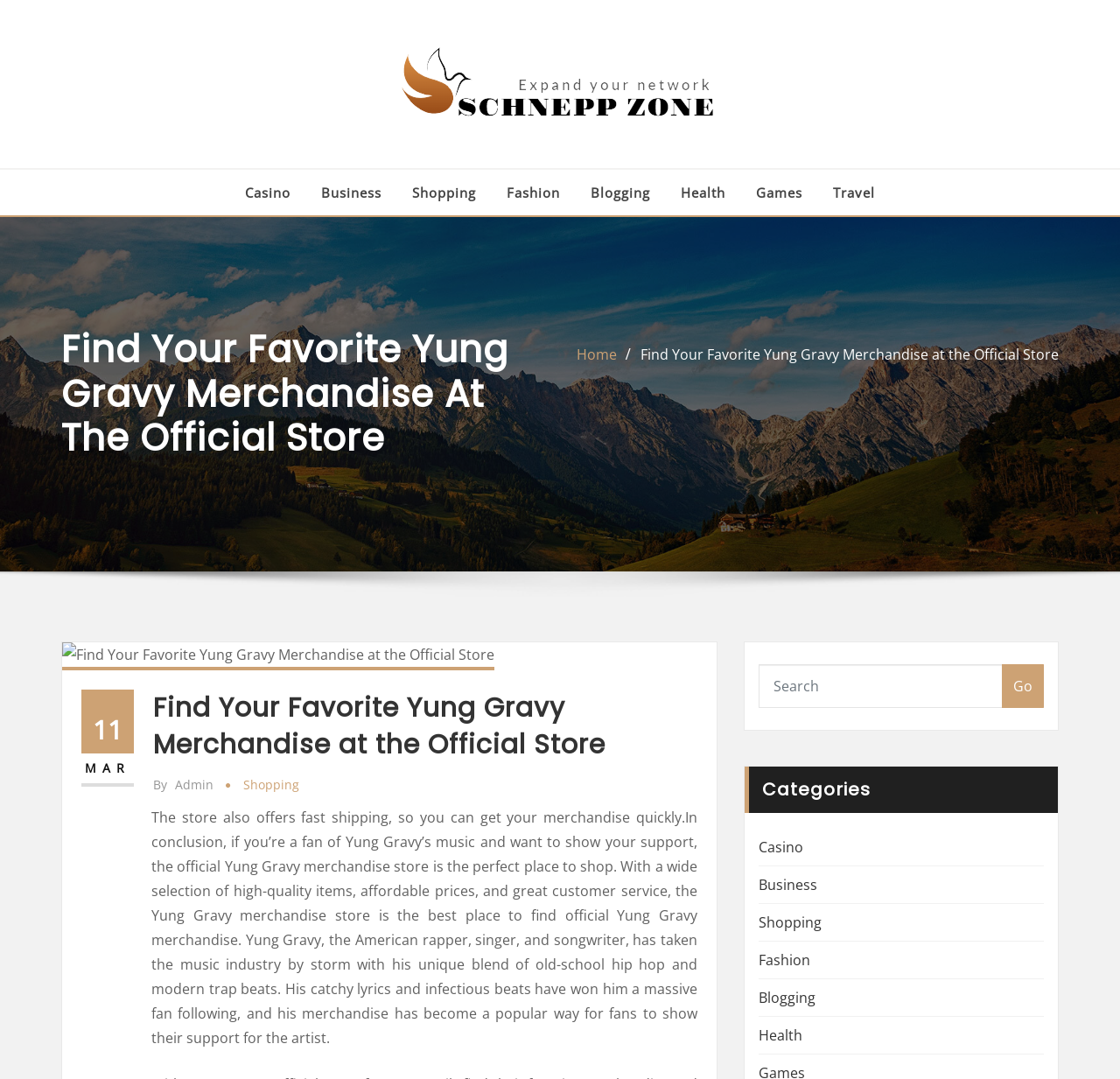Please provide a detailed answer to the question below based on the screenshot: 
Who is the American rapper, singer, and songwriter mentioned?

The American rapper, singer, and songwriter mentioned is Yung Gravy, as stated in the paragraph of text describing the artist and his merchandise.